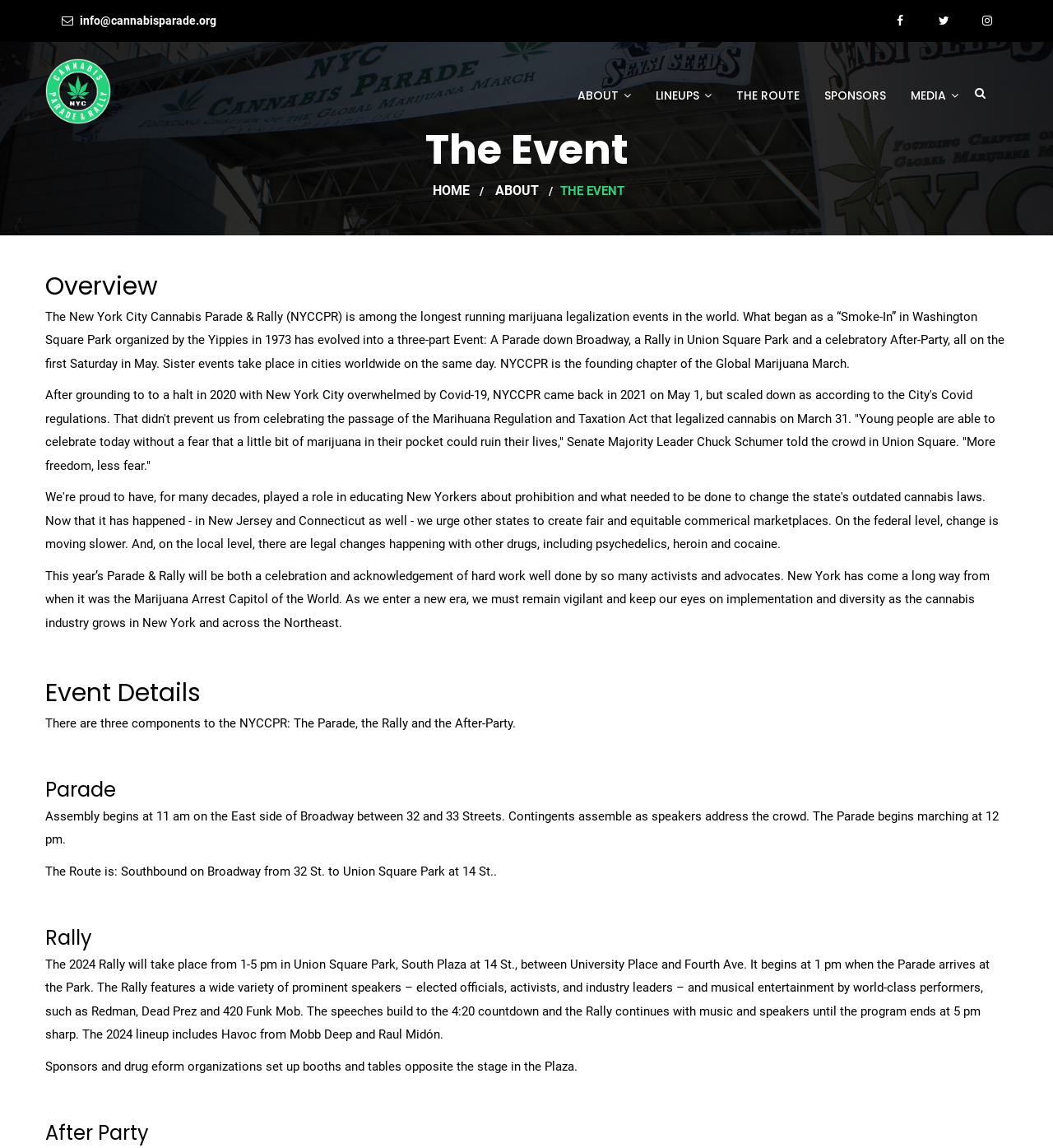Identify the bounding box coordinates of the part that should be clicked to carry out this instruction: "Go to the ABOUT page".

[0.548, 0.054, 0.599, 0.112]